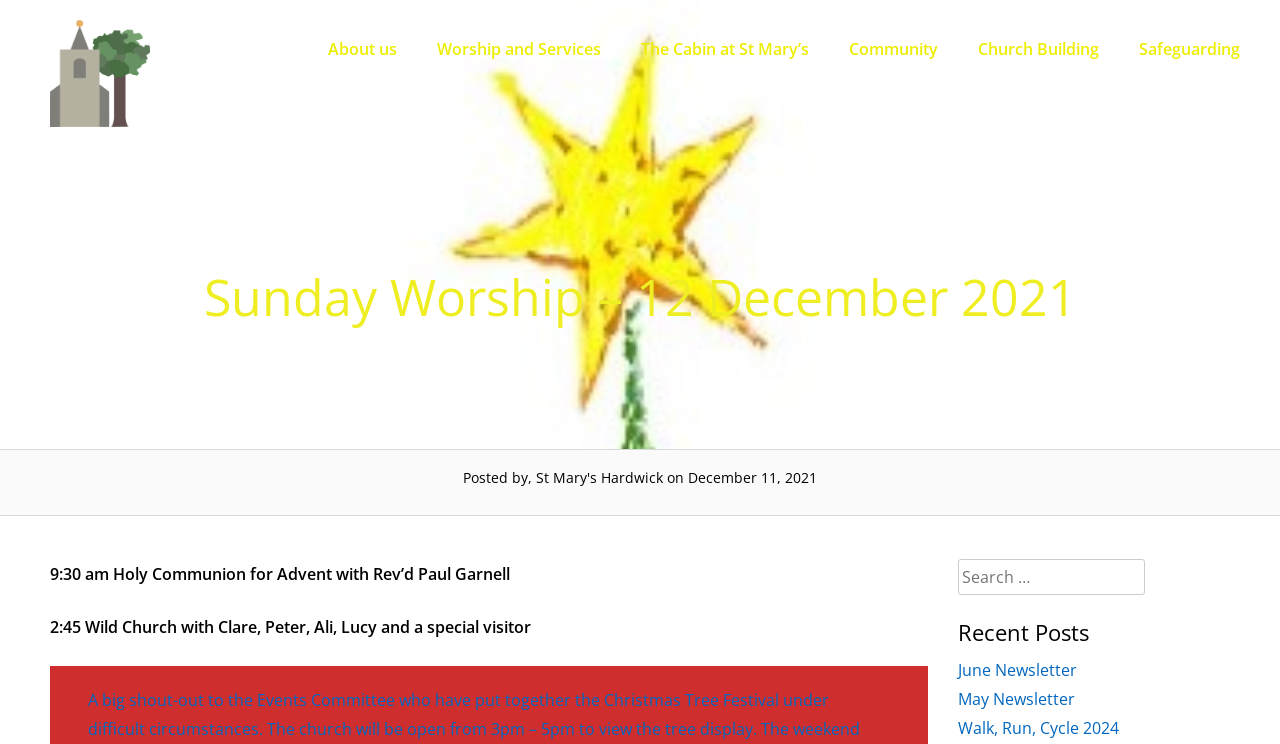What is the title of the most recent newsletter?
Using the information from the image, answer the question thoroughly.

I found the answer by looking at the section below the search box, where there are links to recent posts. The most recent one is labeled 'June Newsletter'.